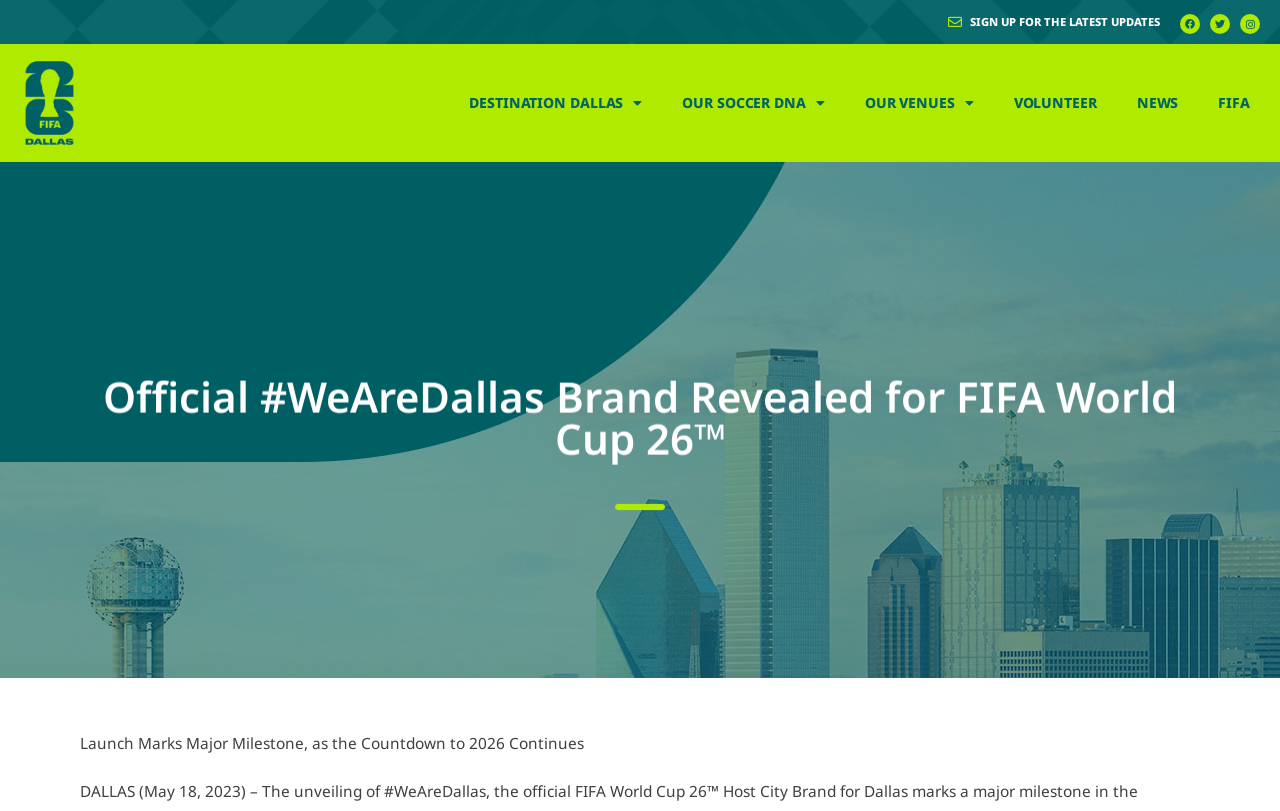Provide the bounding box coordinates of the HTML element this sentence describes: "Accept all cookies".

None